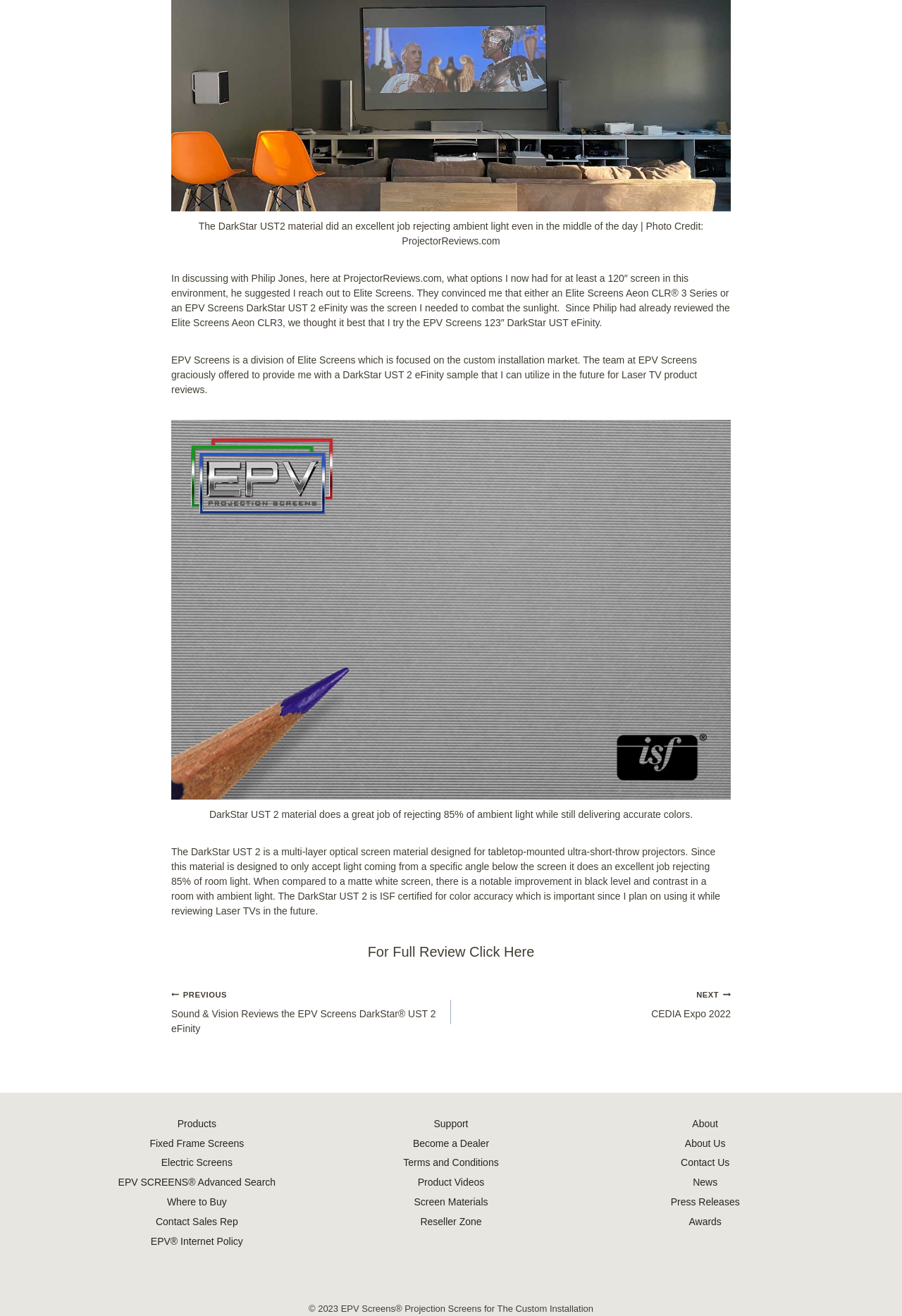What is the purpose of the DarkStar UST 2 material?
Answer the question with a thorough and detailed explanation.

The purpose of the DarkStar UST 2 material is to reject ambient light, as mentioned in the text 'The DarkStar UST 2 material did an excellent job rejecting ambient light even in the middle of the day' and also 'The DarkStar UST 2 is a multi-layer optical screen material designed for tabletop-mounted ultra-short-throw projectors.'.